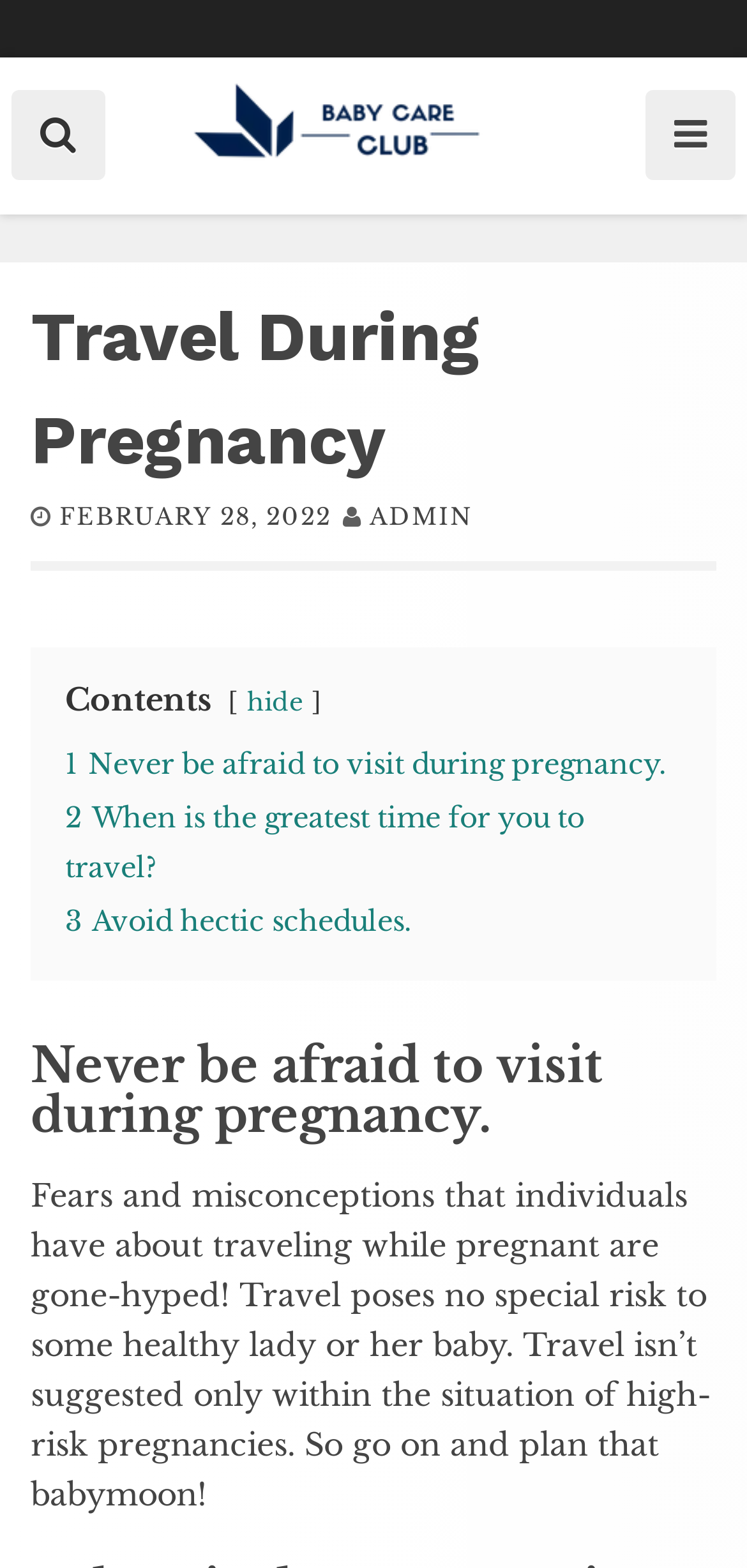Who is the author of the article?
Please provide a full and detailed response to the question.

The author of the article is 'ADMIN' which is indicated by the link 'ADMIN' below the heading 'Travel During Pregnancy'.